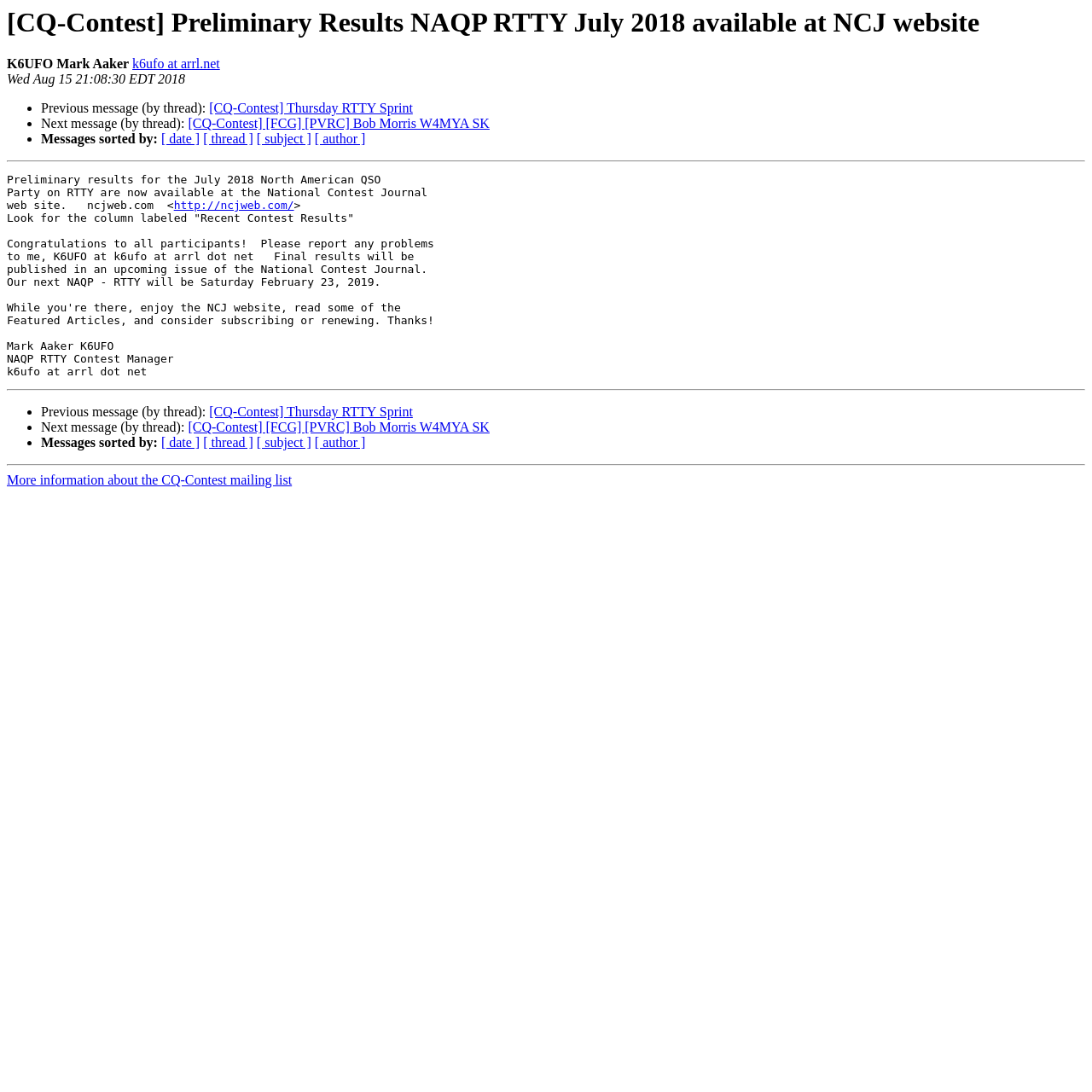What is the topic of the preliminary results available on the National Contest Journal website?
Give a comprehensive and detailed explanation for the question.

The topic of the preliminary results available on the National Contest Journal website is the July 2018 North American QSO Party on RTTY, which is mentioned in the text as the context of the preliminary results.